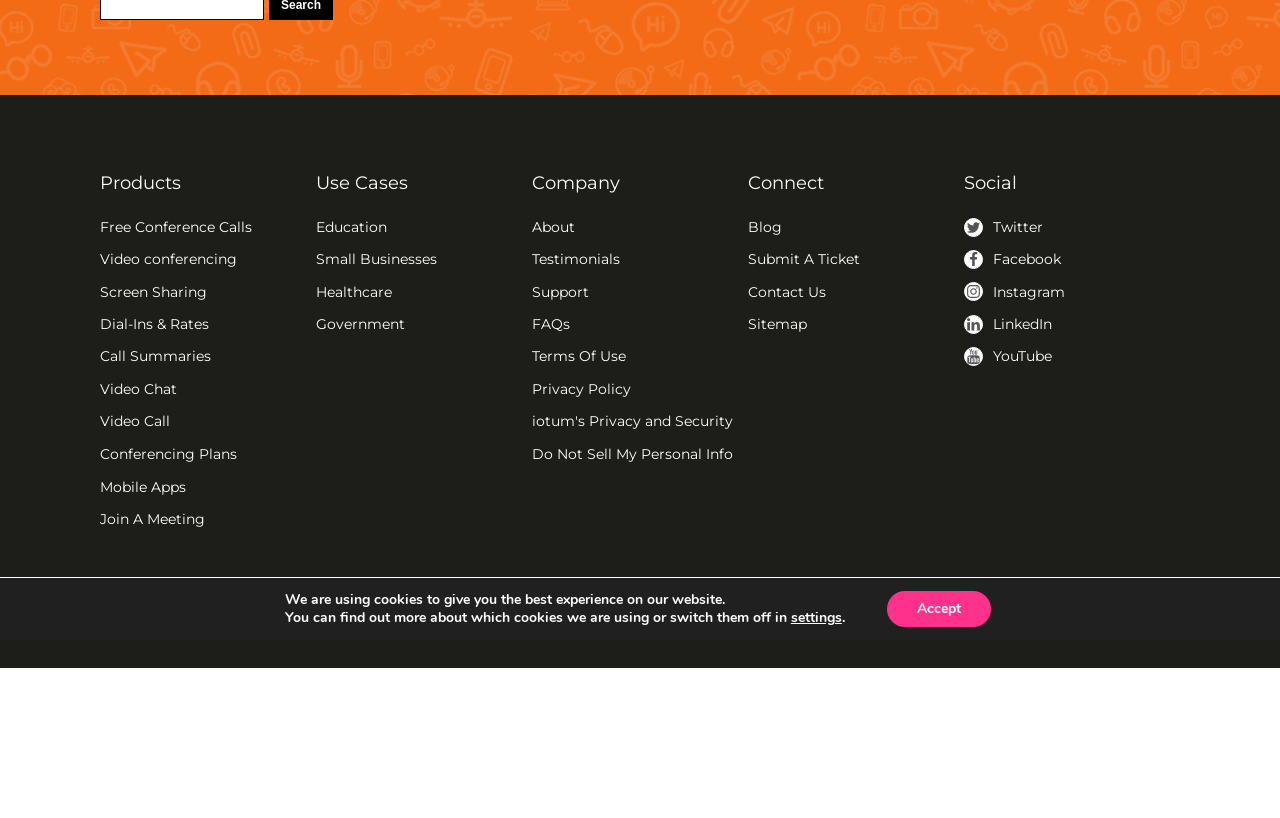Extract the bounding box of the UI element described as: "Privacy Policy".

[0.416, 0.462, 0.493, 0.501]